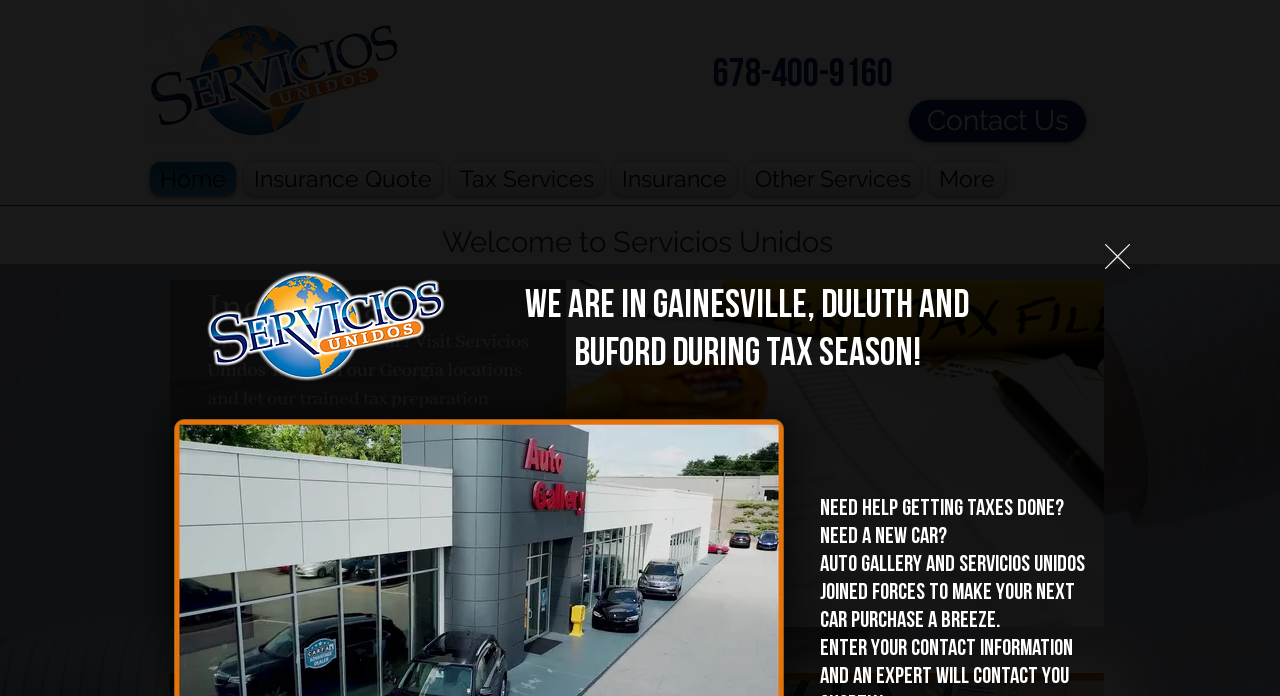Extract the bounding box coordinates for the described element: "Contact Us". The coordinates should be represented as four float numbers between 0 and 1: [left, top, right, bottom].

[0.71, 0.144, 0.848, 0.204]